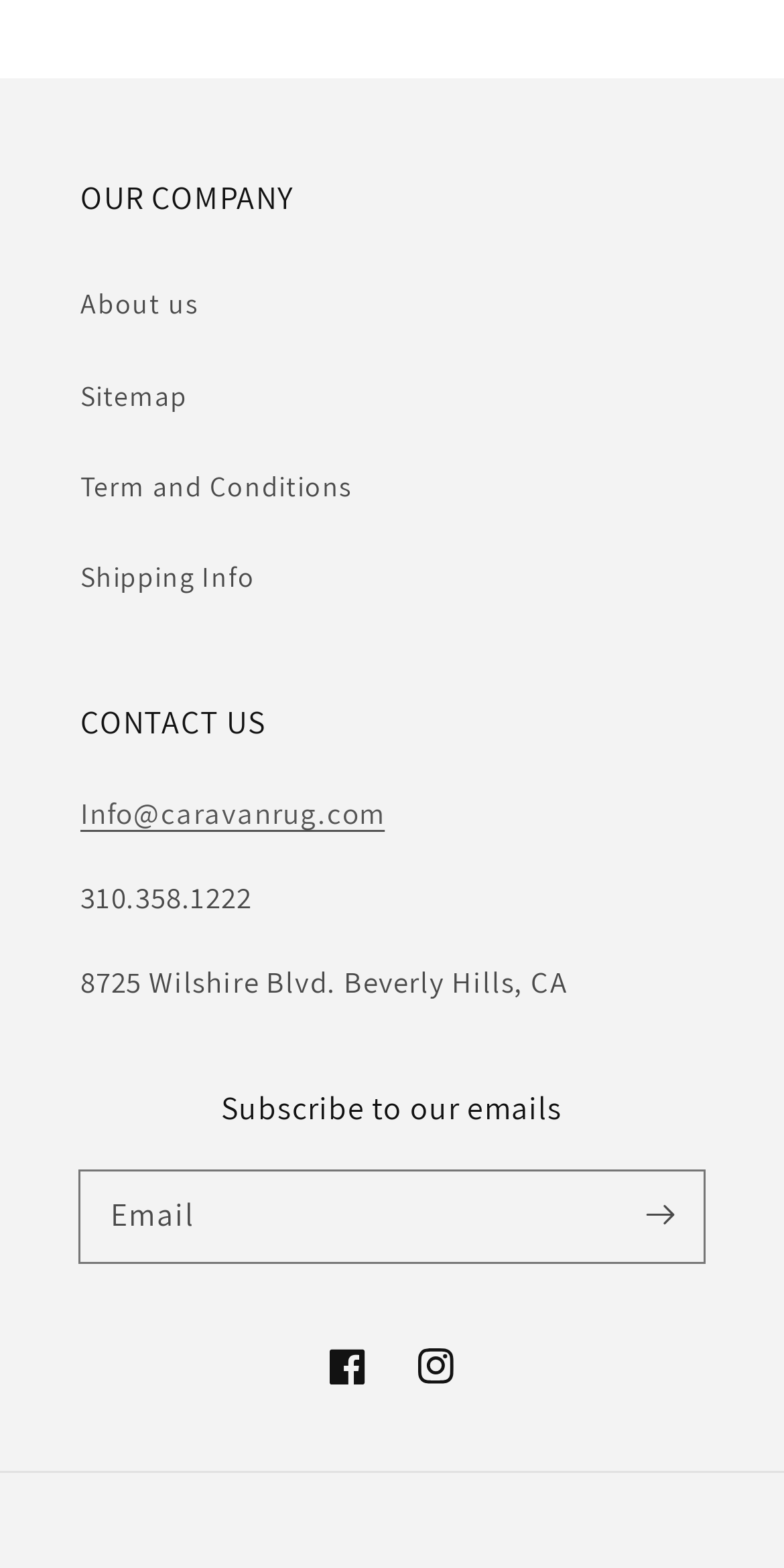Given the content of the image, can you provide a detailed answer to the question?
What is the purpose of the textbox at the bottom of the page?

I found a textbox at the bottom of the page with a label 'Email' and a button 'Subscribe', which suggests that the purpose of the textbox is to subscribe to the company's emails.